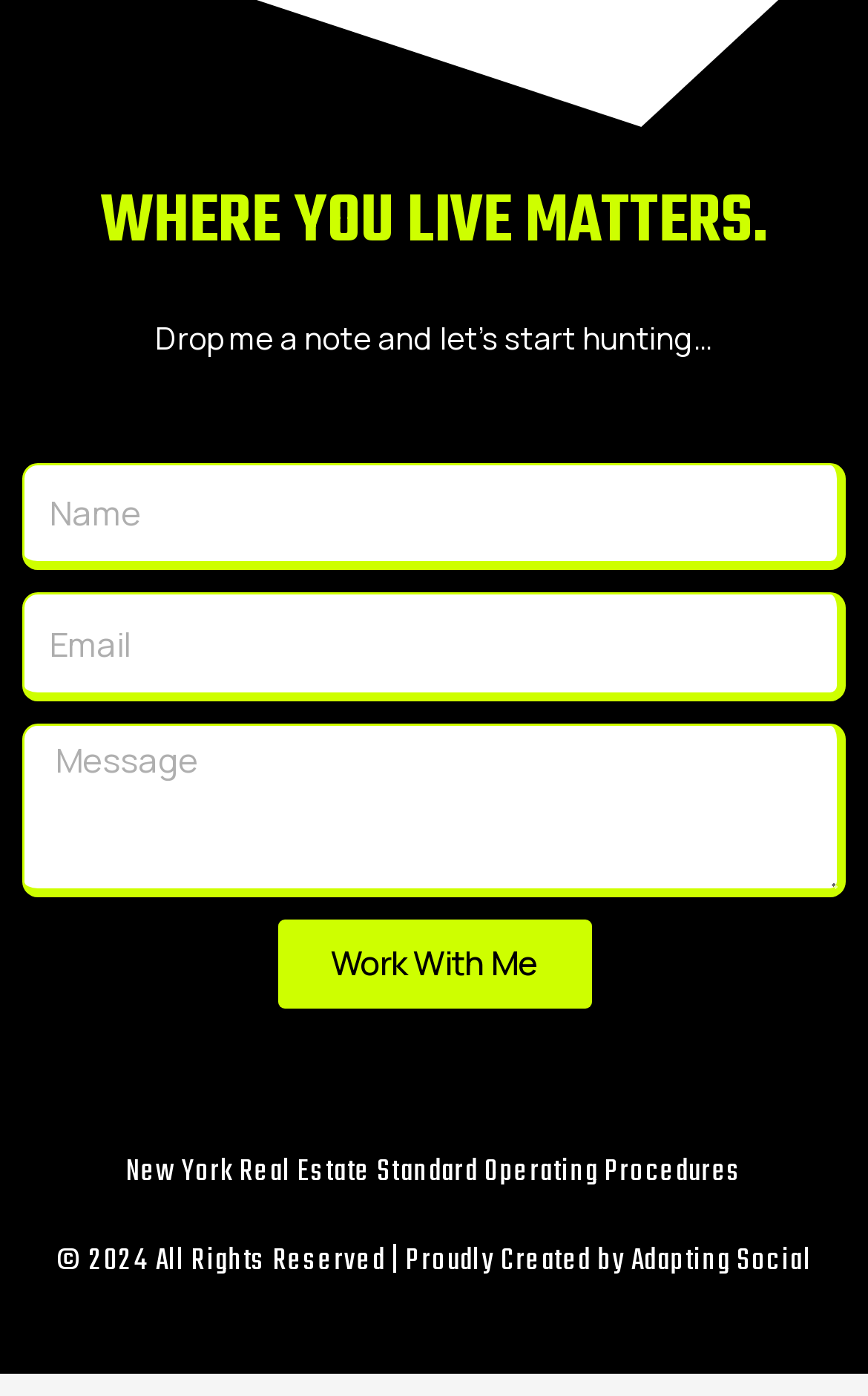Please provide the bounding box coordinates in the format (top-left x, top-left y, bottom-right x, bottom-right y). Remember, all values are floating point numbers between 0 and 1. What is the bounding box coordinate of the region described as: parent_node: Name name="form_fields[name]" placeholder="Name"

[0.026, 0.332, 0.974, 0.409]